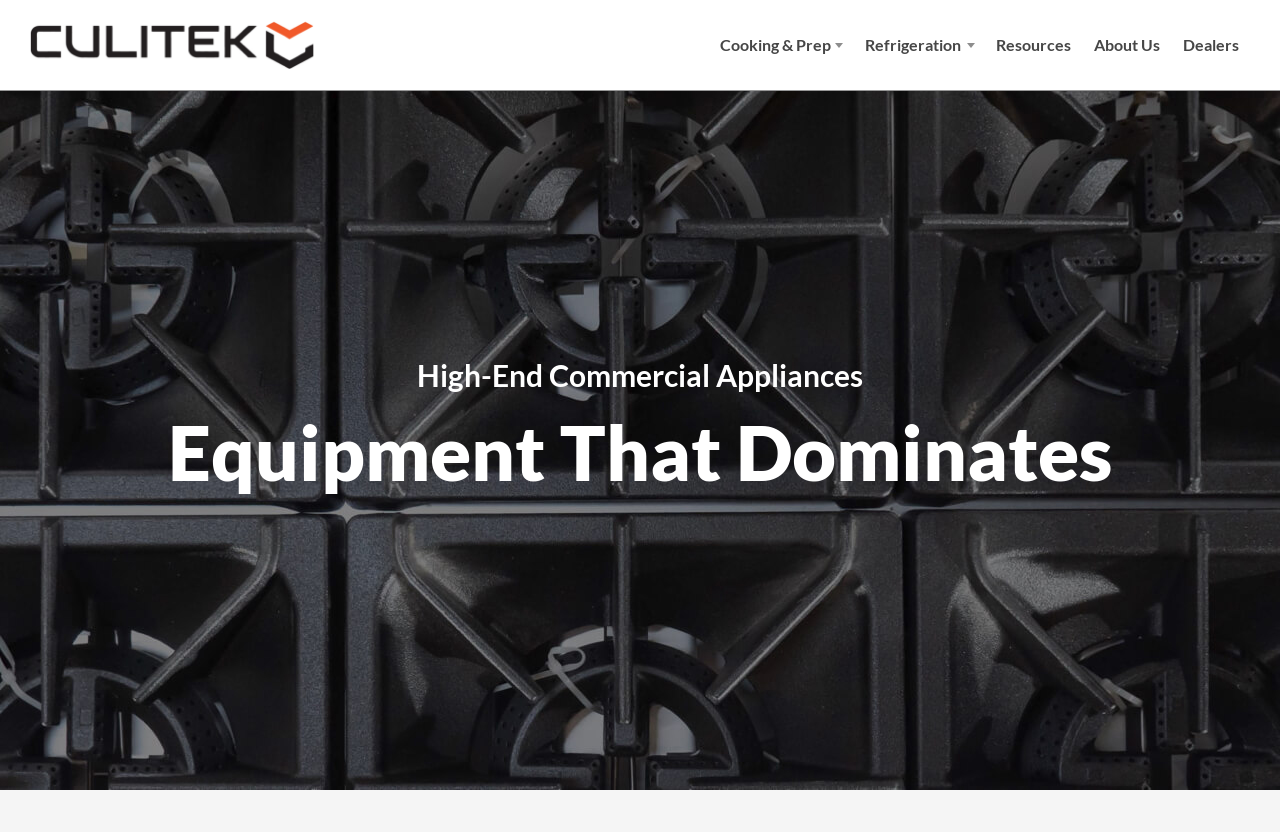Answer the question in a single word or phrase:
What type of equipment is listed under 'Cooking & Prep'?

Ranges, Griddles, Charbroilers, etc.